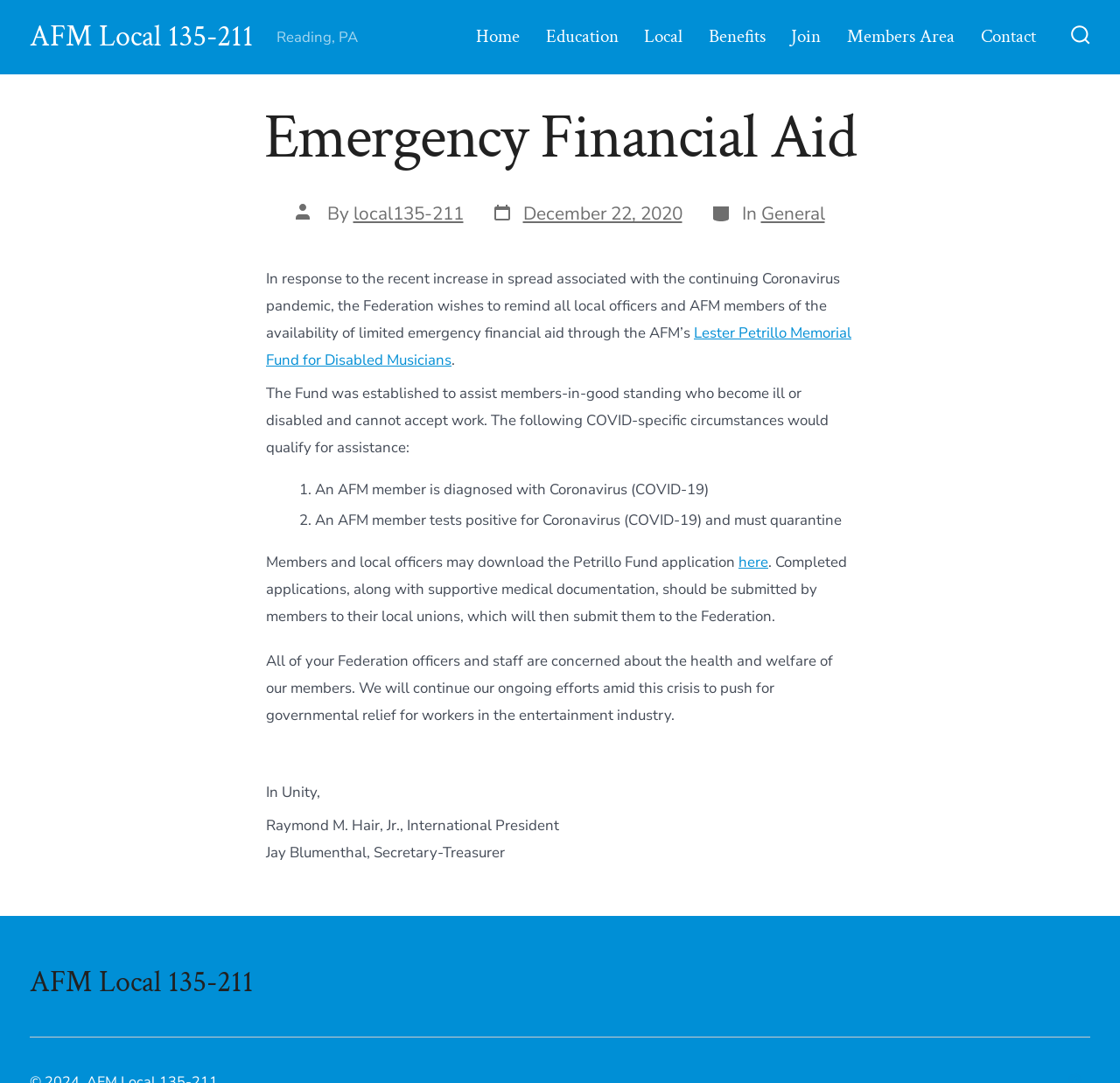Locate the bounding box coordinates of the element that should be clicked to execute the following instruction: "Visit AFM Local 135-211 homepage".

[0.027, 0.018, 0.227, 0.05]